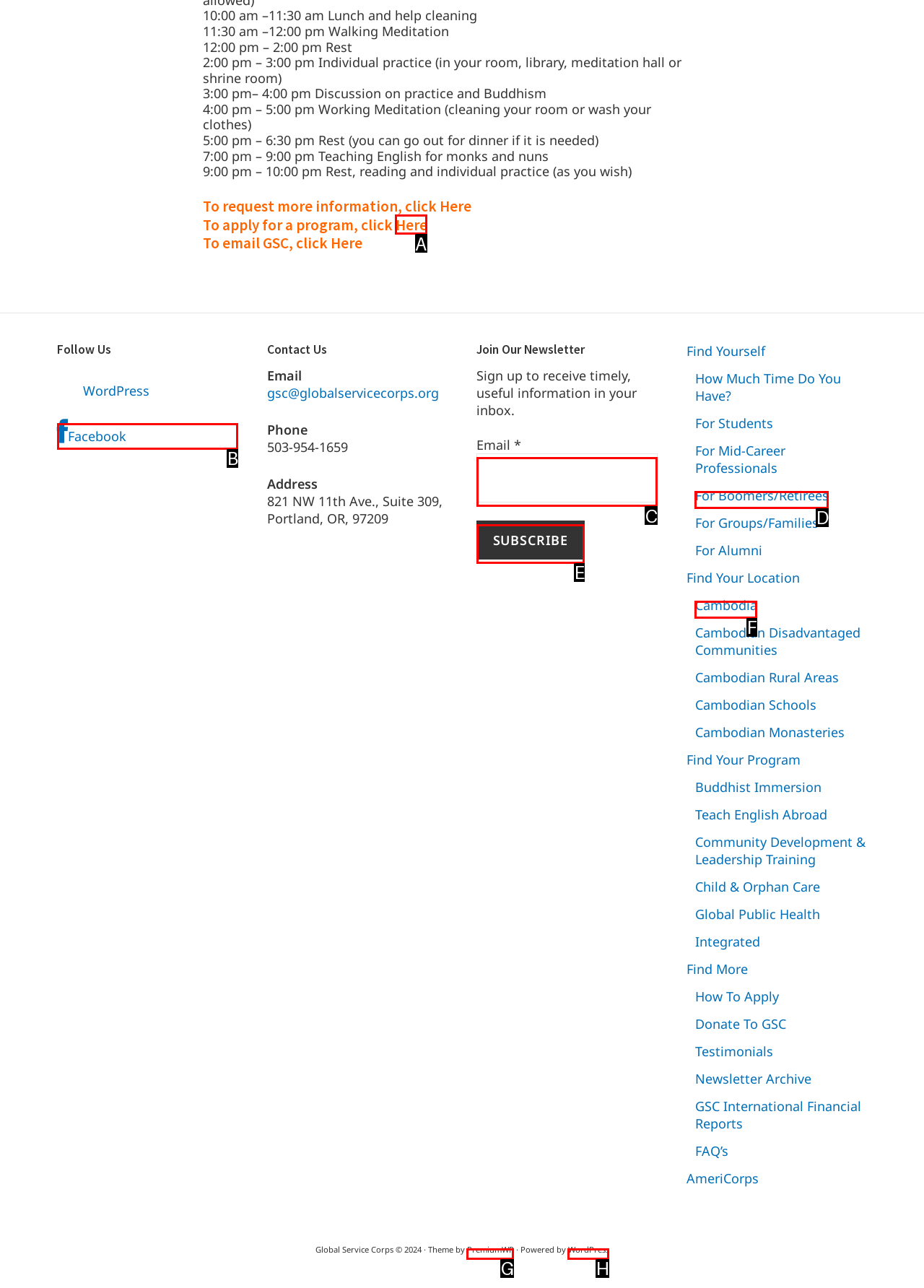From the given options, choose the one to complete the task: Apply for a program
Indicate the letter of the correct option.

A